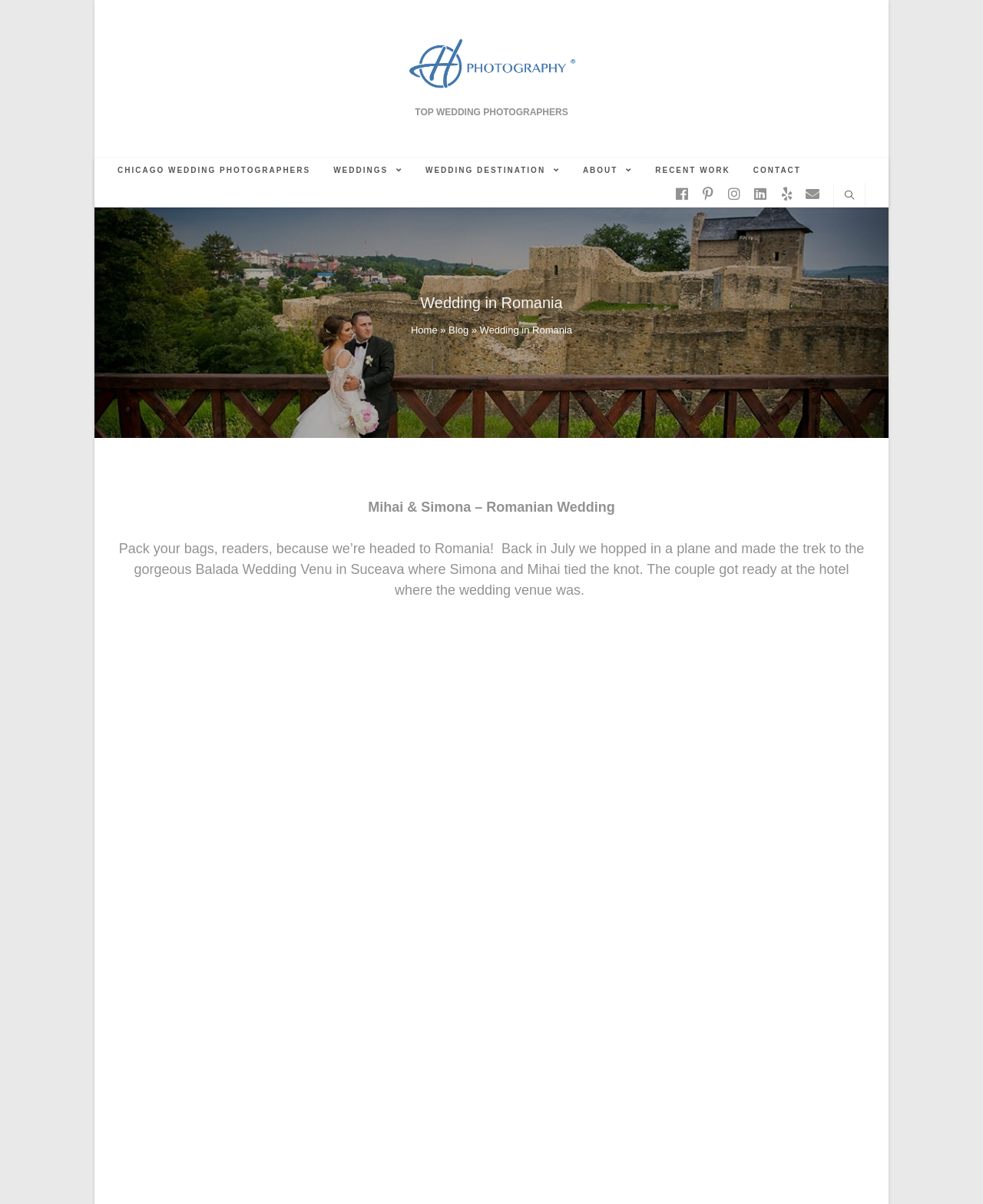What is the name of the couple mentioned in the article?
Answer the question with as much detail as possible.

The answer can be found in the text block that starts with 'Pack your bags, readers, because we’re headed to Romania!' and mentions the couple's names, Simona and Mihai, who got married in Romania.